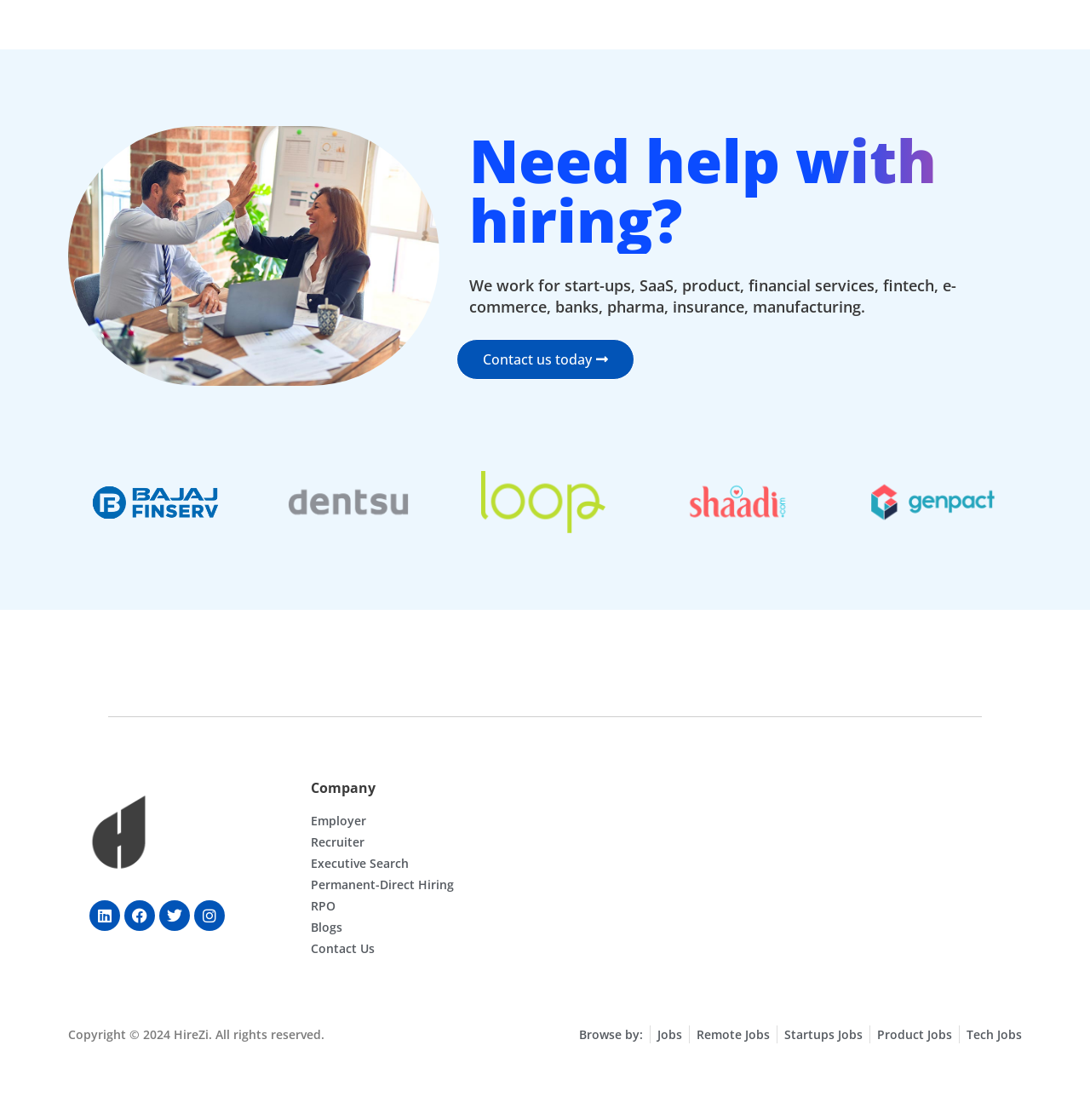What types of jobs can be browsed on this website?
Craft a detailed and extensive response to the question.

The website allows users to browse different types of jobs, including general jobs, remote jobs, startup jobs, product jobs, and tech jobs, as indicated by the links at the bottom of the page.